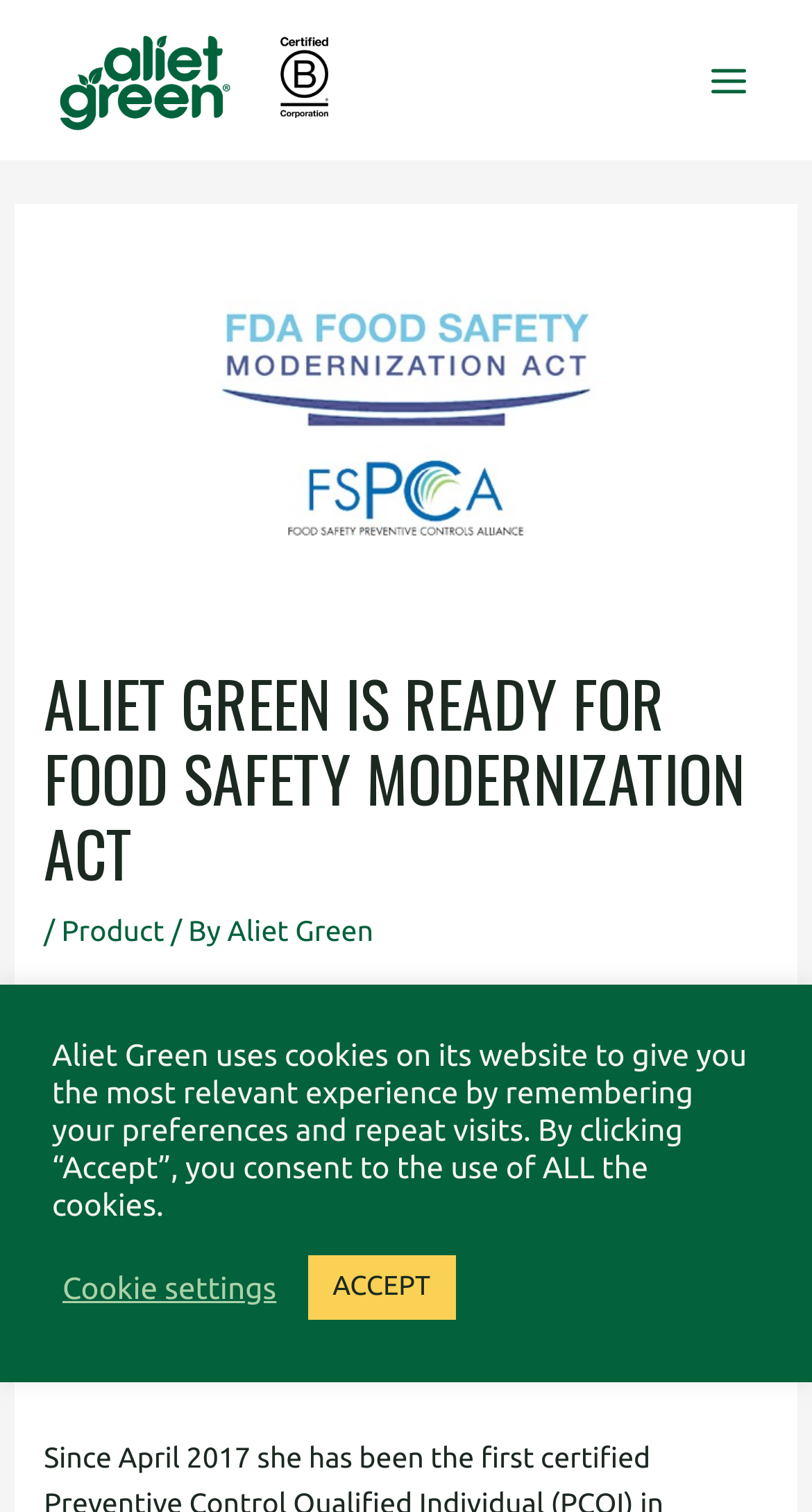Locate the UI element that matches the description Aliet Green in the webpage screenshot. Return the bounding box coordinates in the format (top-left x, top-left y, bottom-right x, bottom-right y), with values ranging from 0 to 1.

[0.28, 0.604, 0.46, 0.626]